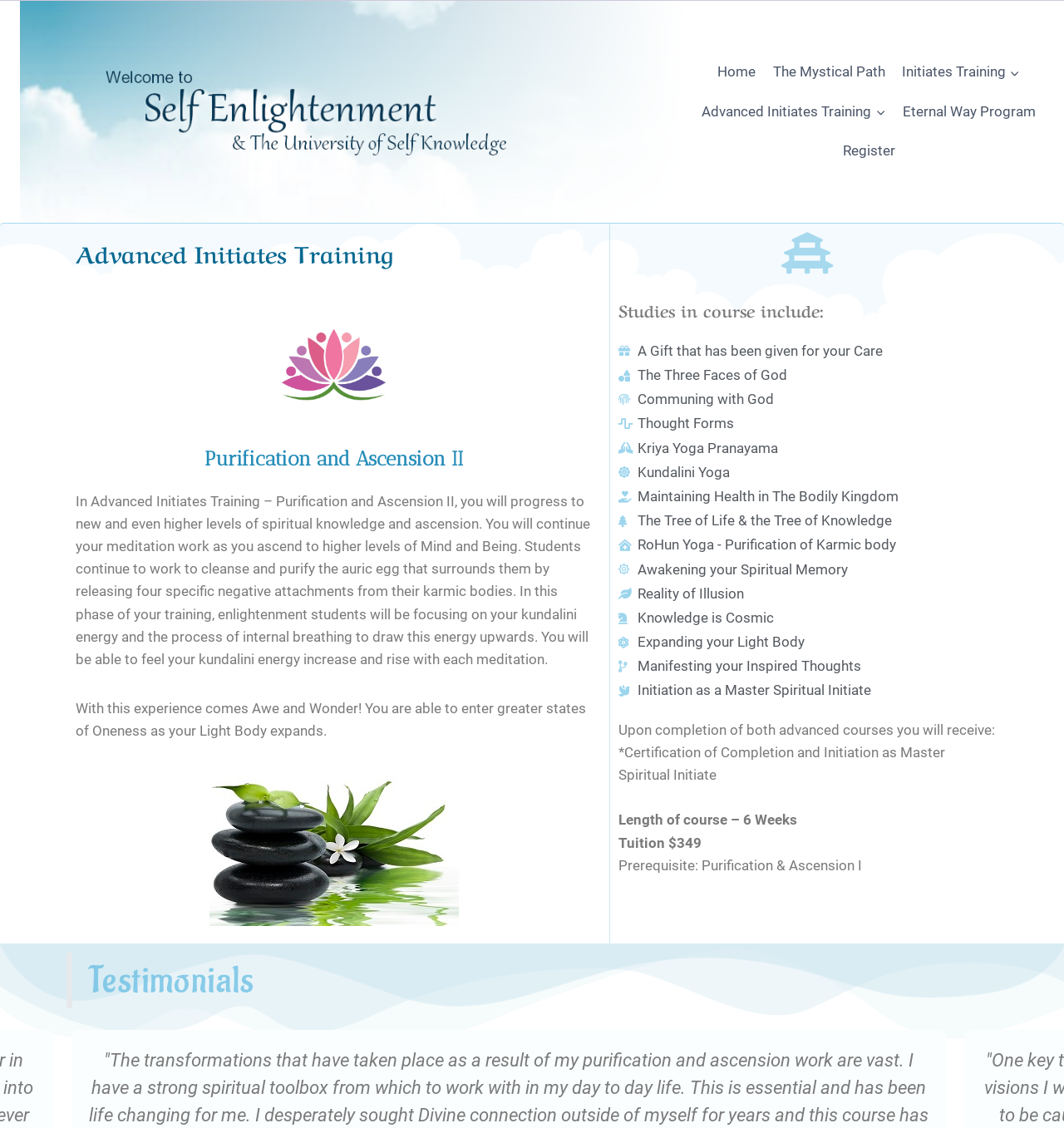Based on the image, provide a detailed and complete answer to the question: 
What is the prerequisite for this course?

I found the answer by looking at the text 'Prerequisite: Purification & Ascension I' located at [0.581, 0.76, 0.81, 0.774] on the webpage.